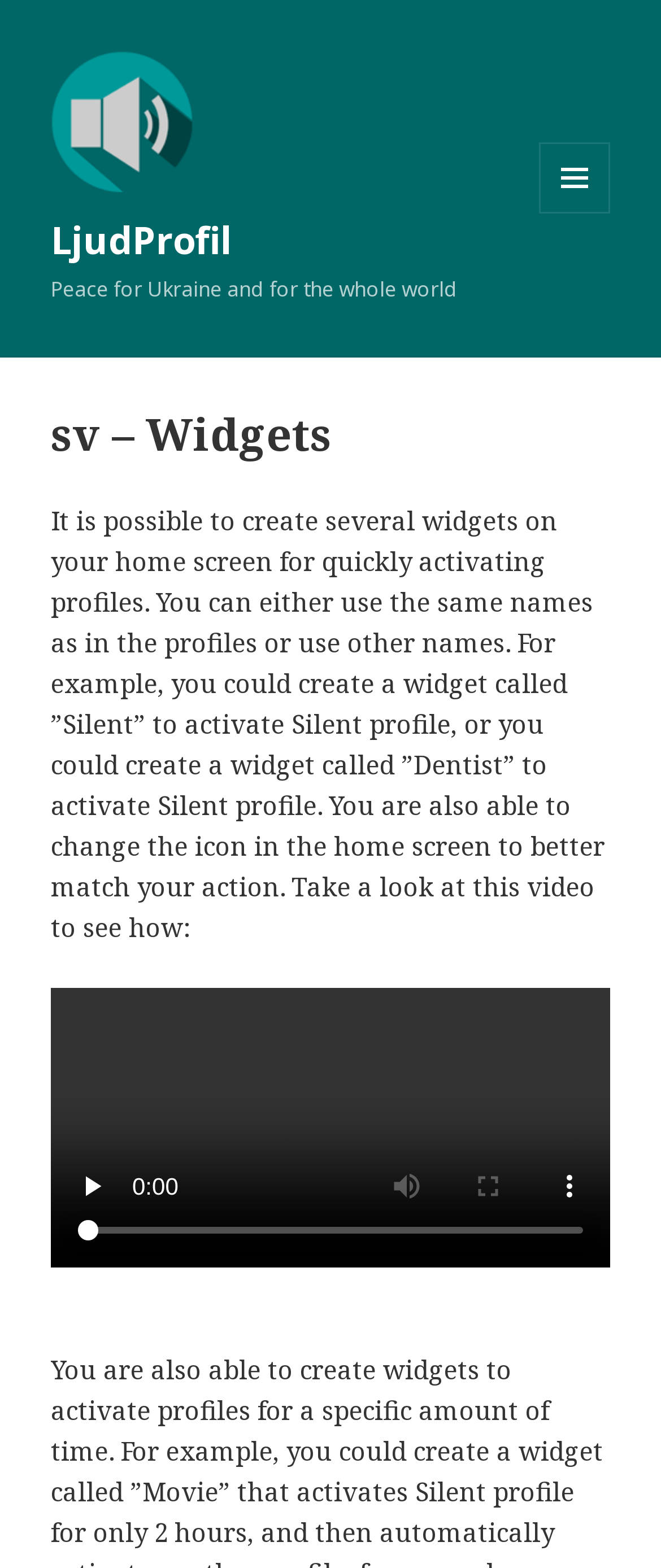Analyze the image and provide a detailed answer to the question: What is the message at the top of the page?

The message at the top of the page is a statement expressing a desire for peace, specifically mentioning Ukraine and the whole world.